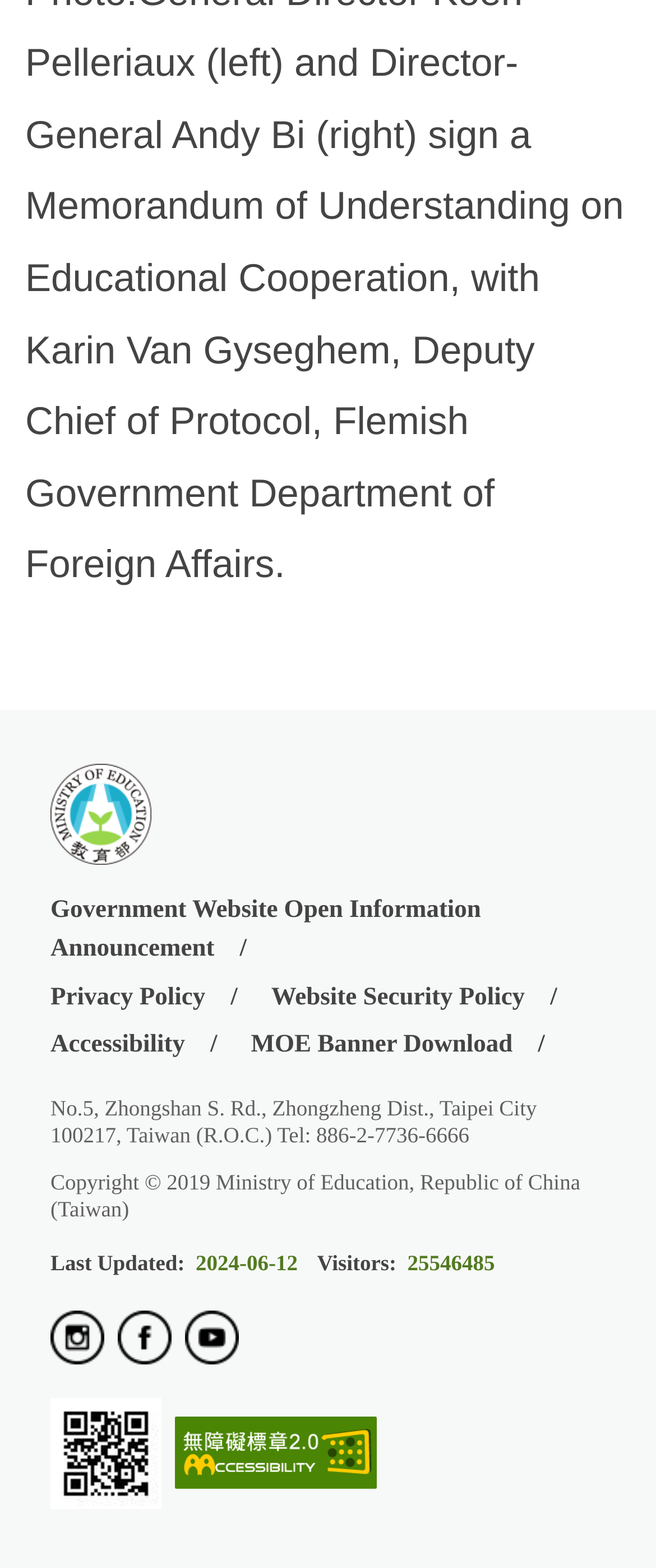Find and specify the bounding box coordinates that correspond to the clickable region for the instruction: "View the Website Security Policy".

[0.413, 0.624, 0.888, 0.649]